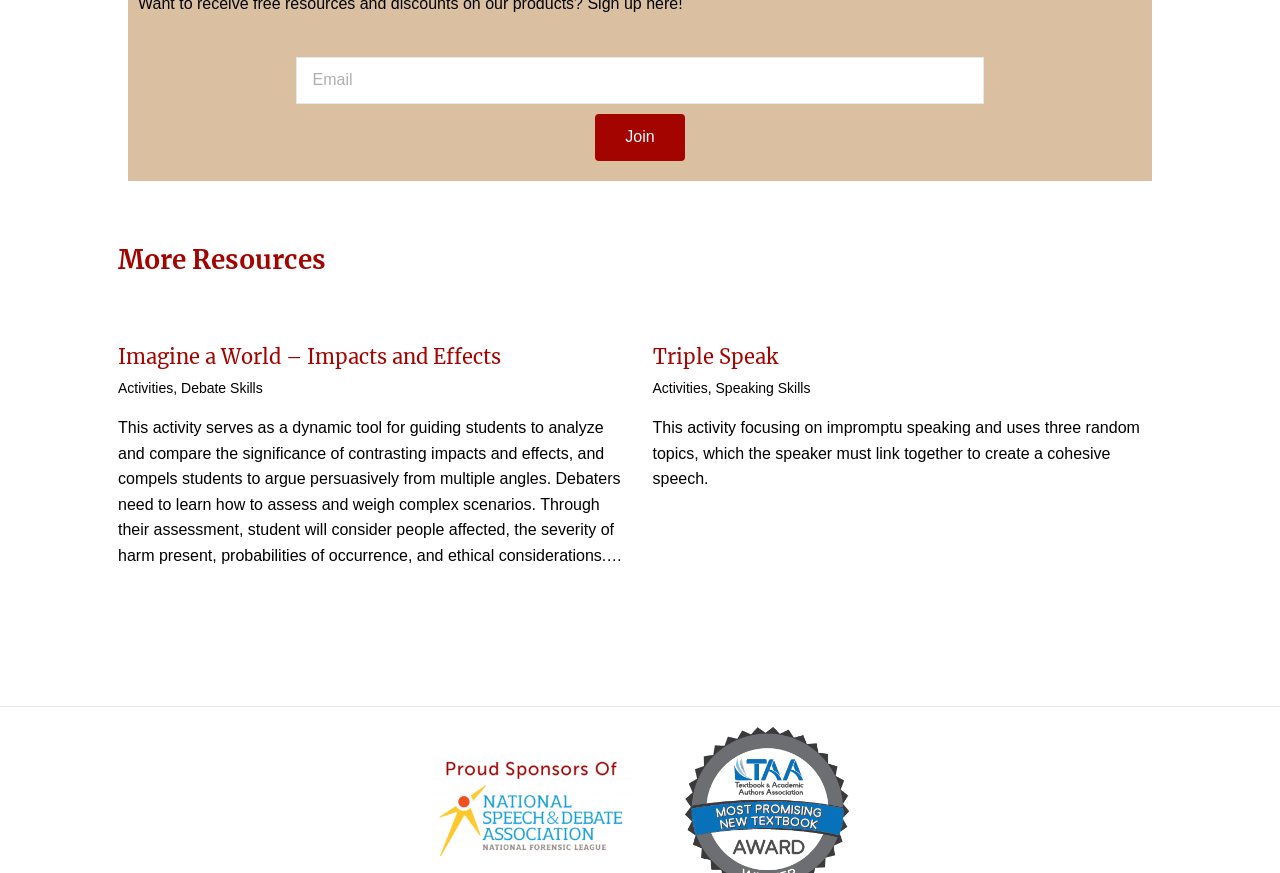Please find and report the bounding box coordinates of the element to click in order to perform the following action: "Click Join". The coordinates should be expressed as four float numbers between 0 and 1, in the format [left, top, right, bottom].

[0.465, 0.13, 0.535, 0.184]